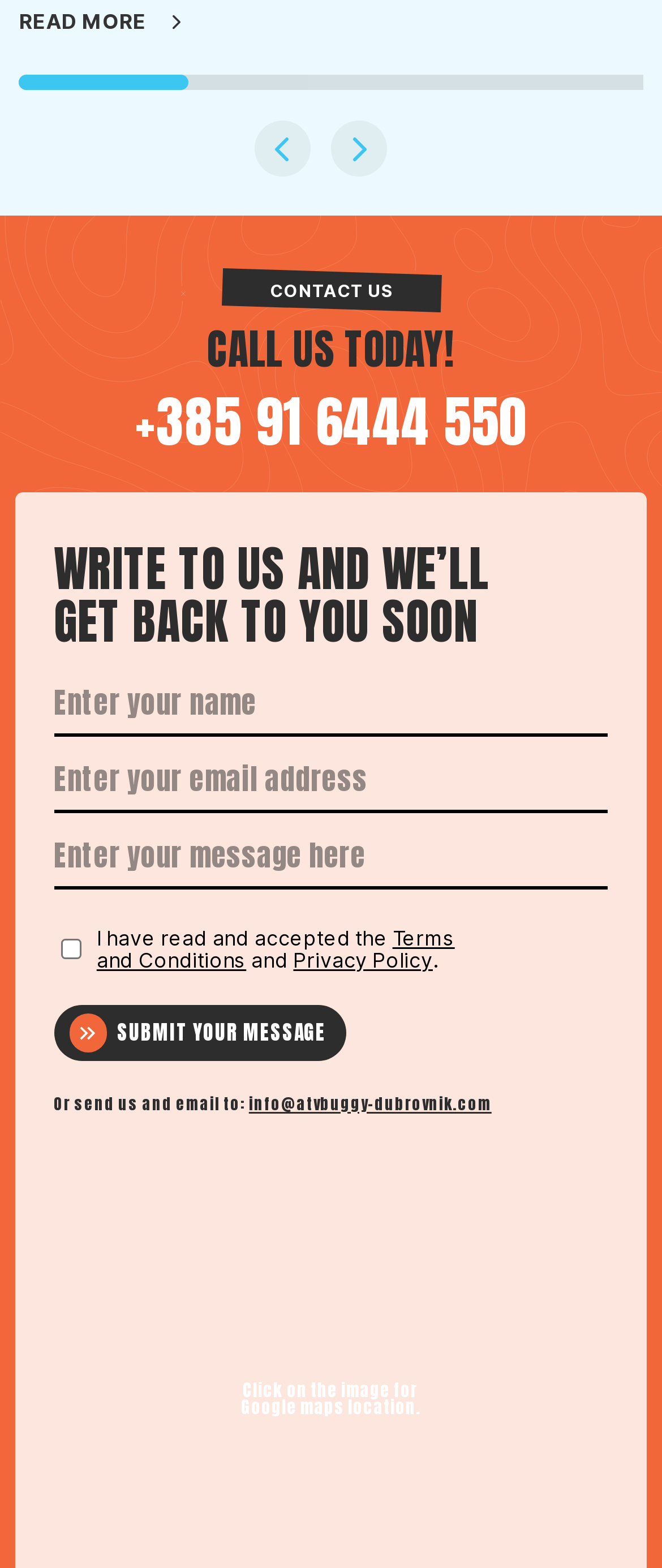Please locate the bounding box coordinates of the element that should be clicked to achieve the given instruction: "Click the READ MORE link".

[0.029, 0.001, 0.639, 0.027]